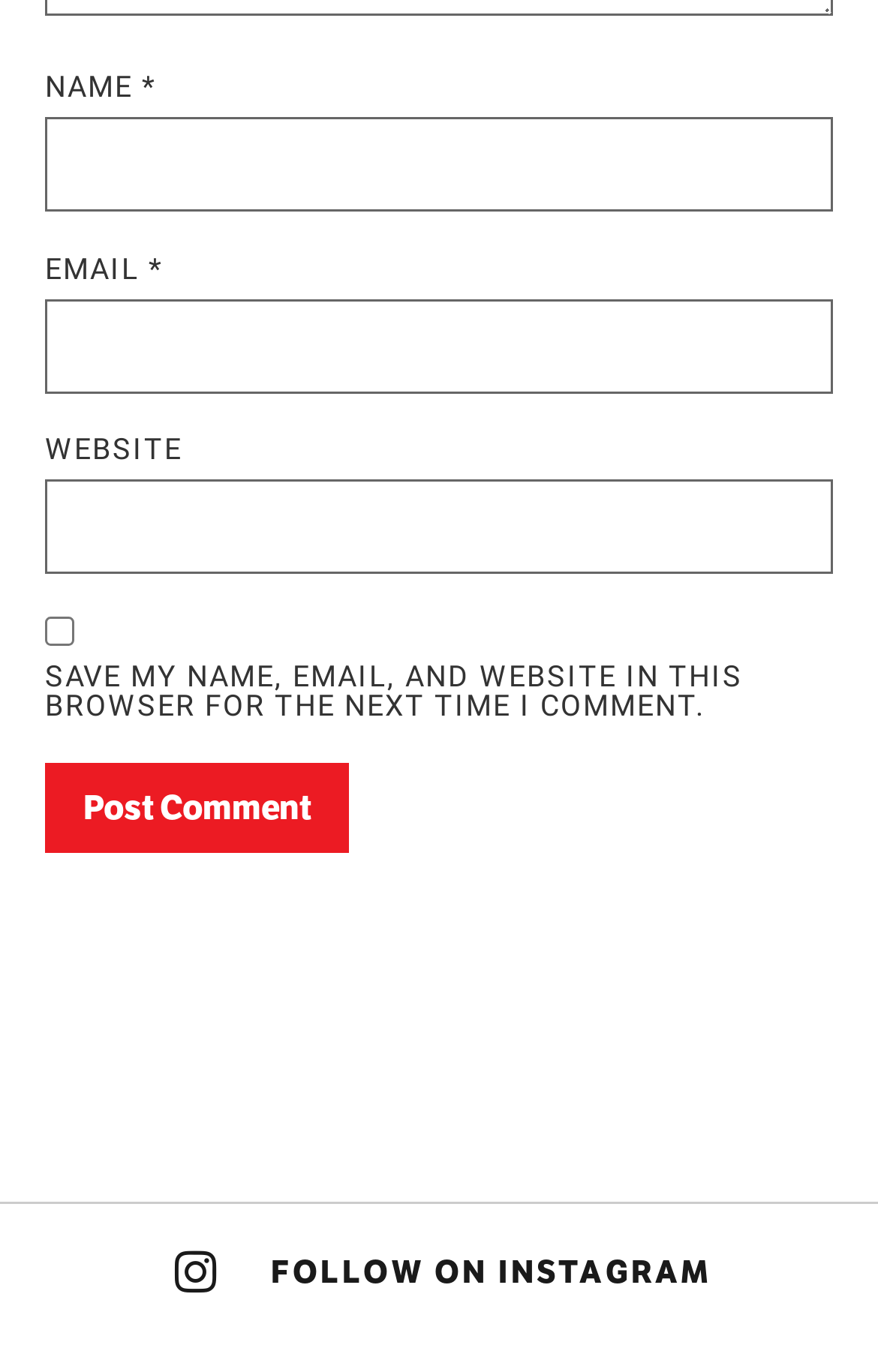Using the element description parent_node: EMAIL * aria-describedby="email-notes" name="email", predict the bounding box coordinates for the UI element. Provide the coordinates in (top-left x, top-left y, bottom-right x, bottom-right y) format with values ranging from 0 to 1.

[0.051, 0.218, 0.949, 0.287]